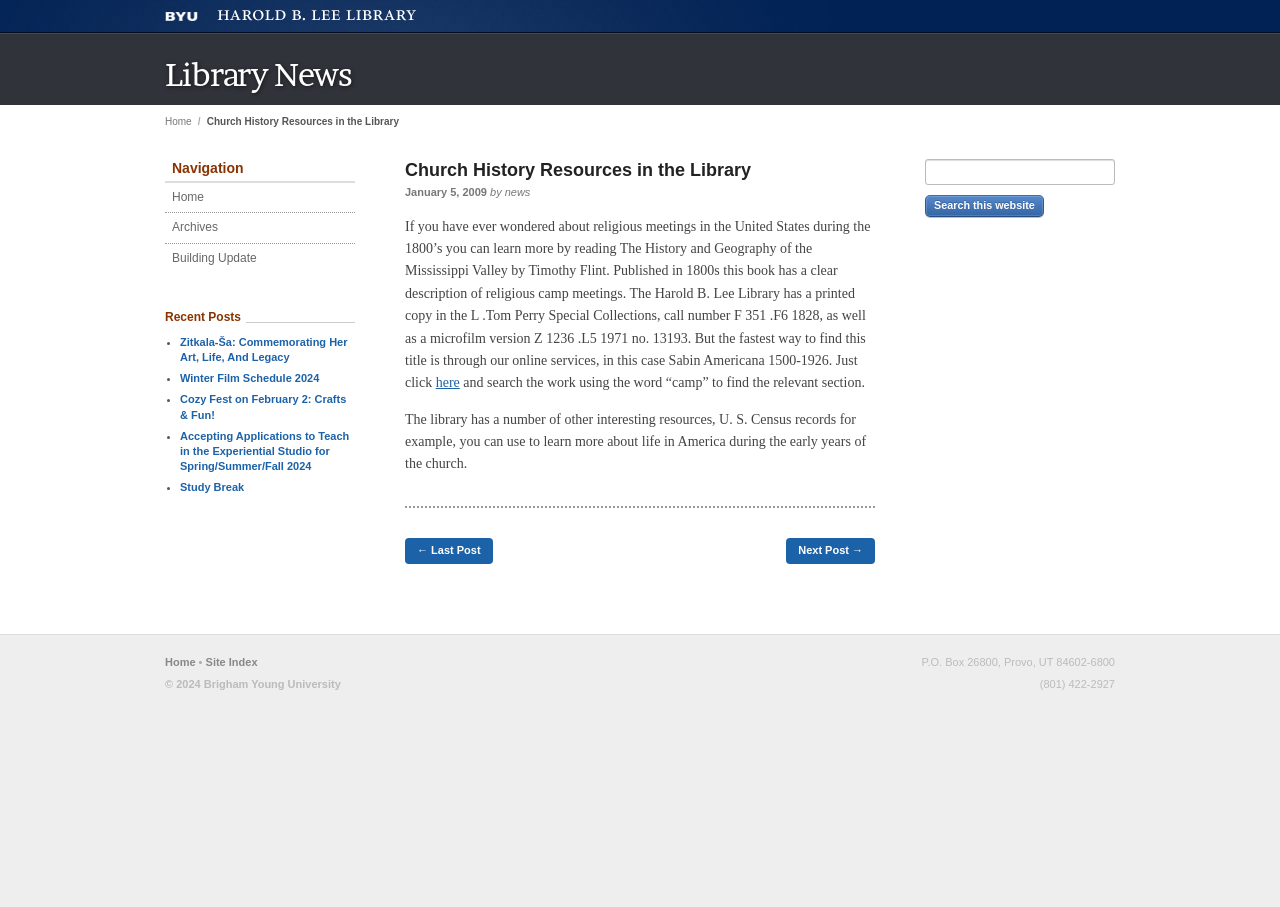Offer an extensive depiction of the webpage and its key elements.

This webpage is about Church History Resources in the Library, specifically from the Brigham Young University (BYU) Library. At the top, there is a header section with a link to "BYU" and a heading "Library News". Below this, there is a navigation section with links to "Home", "Archives", "Building Update", and other pages.

The main content of the page is an article about Church History Resources in the Library. The article has a heading with the same title and is dated January 5, 2009. The text describes a book titled "The History and Geography of the Mississippi Valley" by Timothy Flint, which provides information about religious camp meetings in the United States during the 1800s. The book is available in the L. Tom Perry Special Collections at the Harold B. Lee Library, and can also be accessed online through the Sabin Americana 1500-1926 database.

The article also mentions that the library has other resources, such as U.S. Census records, that can be used to learn more about life in America during the early years of the church. There are links to "Next Post" and "Last Post" at the bottom of the article.

On the right side of the page, there is a section with recent posts, including links to articles about Zitkala-Ša, Winter Film Schedule 2024, Cozy Fest, and more. Below this, there is a search box with a button labeled "Search this website".

At the bottom of the page, there is a footer section with contact information, including a mailing address and phone number, as well as links to the site index and a copyright notice.